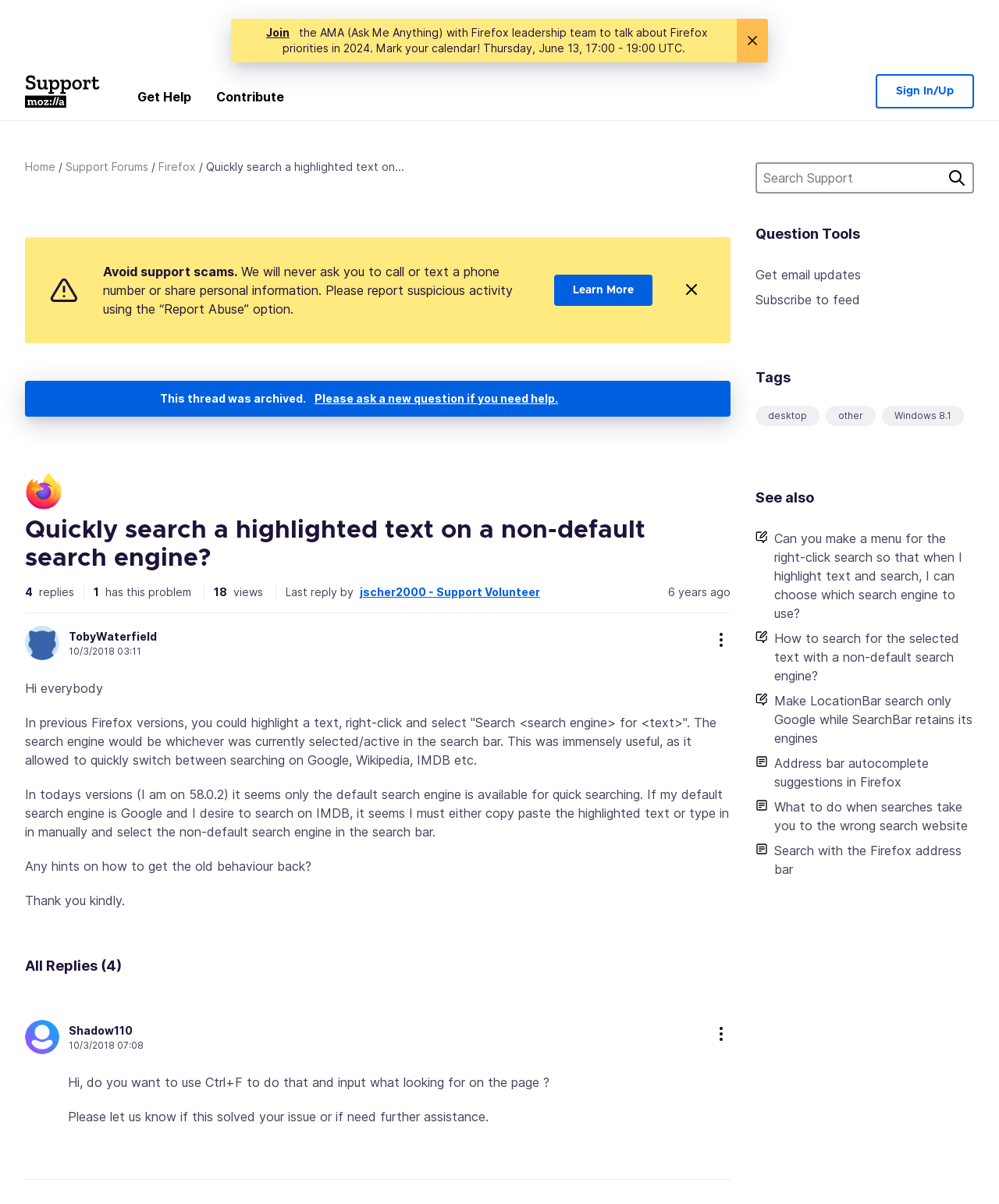Please respond in a single word or phrase: 
What is the name of the user who started this thread?

TobyWaterfield